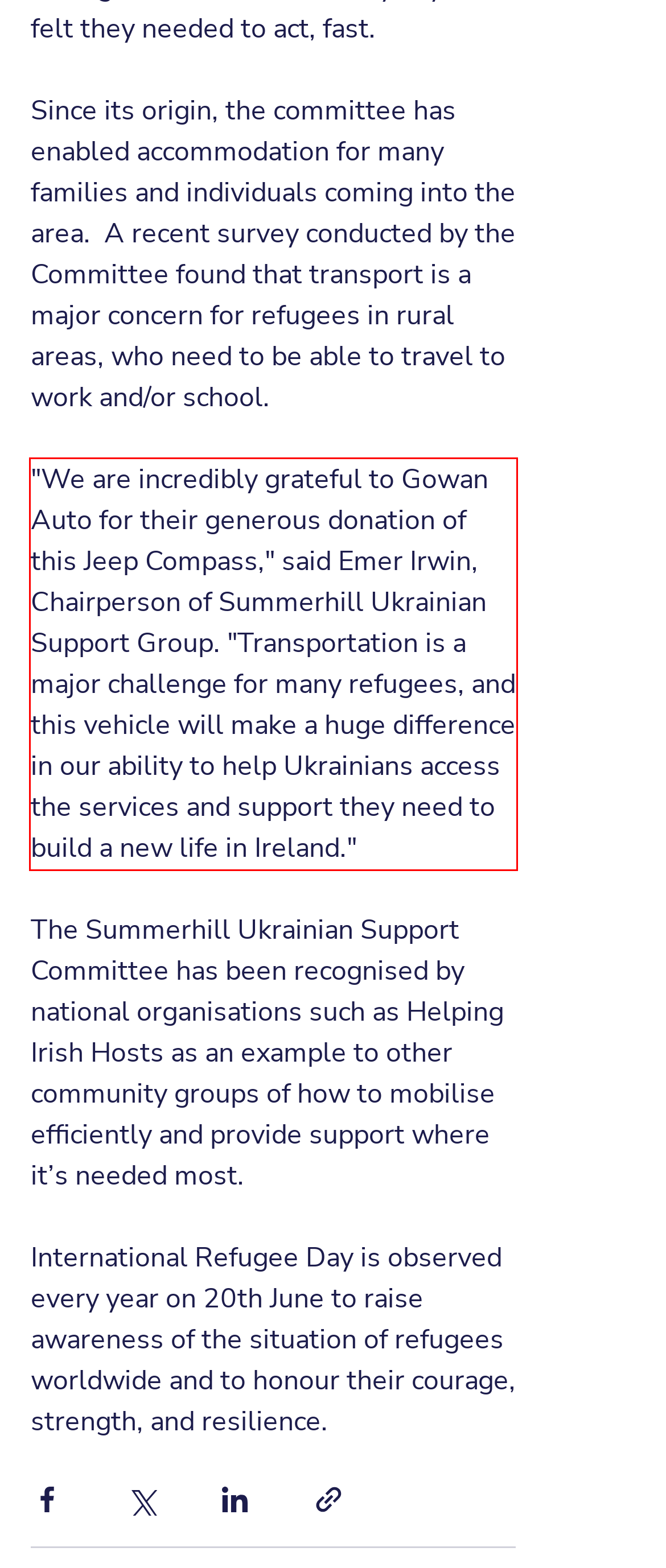Please examine the screenshot of the webpage and read the text present within the red rectangle bounding box.

"We are incredibly grateful to Gowan Auto for their generous donation of this Jeep Compass," said Emer Irwin, Chairperson of Summerhill Ukrainian Support Group. "Transportation is a major challenge for many refugees, and this vehicle will make a huge difference in our ability to help Ukrainians access the services and support they need to build a new life in Ireland."